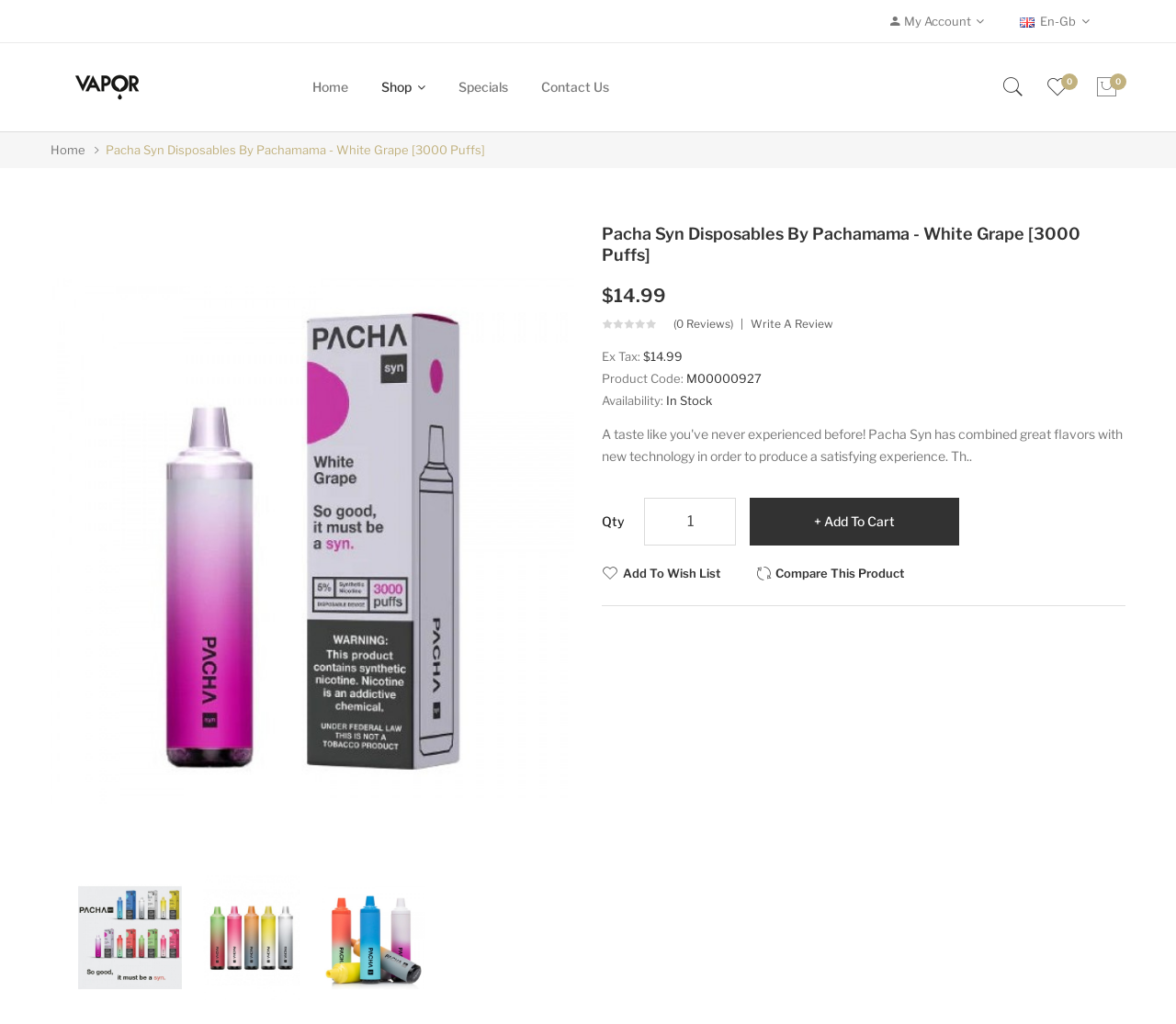Please identify the bounding box coordinates of the area that needs to be clicked to fulfill the following instruction: "Add the product to the cart."

[0.638, 0.486, 0.816, 0.533]